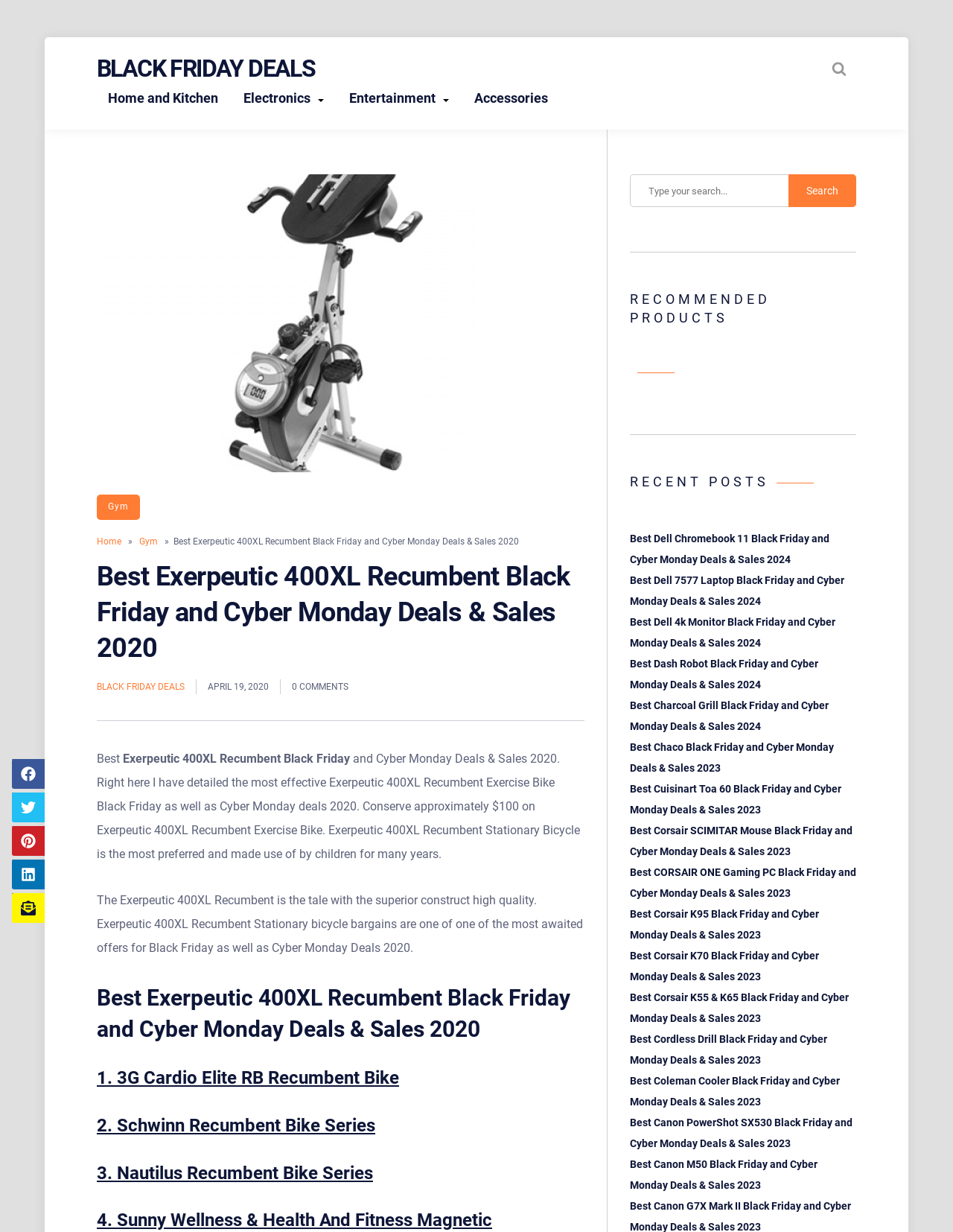Describe all significant elements and features of the webpage.

This webpage is about Best Exerpeutic 400XL Recumbent Black Friday and Cyber Monday Deals & Sales 2020. At the top, there is a heading "BLACK FRIDAY DEALS" with a link to the same text. Below it, there is a primary navigation menu with links to "Home and Kitchen", "Electronics", "Entertainment", and "Accessories". 

On the top right, there is a search bar with a magnifying glass icon and a "Search" label. Next to it, there is a link to "Search website" with a small image. 

Below the navigation menu, there is a large image of Exerpeutic 400XL Recumbent Black Friday. To the right of the image, there are links to "Gym" and "Home" with a small arrow icon between them. 

The main content of the webpage starts with a heading "Best Exerpeutic 400XL Recumbent Black Friday and Cyber Monday Deals & Sales 2020" followed by a paragraph of text describing the Exerpeutic 400XL Recumbent Exercise Bike. 

Below the paragraph, there are social media sharing links to Facebook, Twitter, Pinterest, LinkedIn, and mail, each with a small icon. 

The webpage then lists the best Exerpeutic 400XL Recumbent Black Friday and Cyber Monday deals, with headings and links to each deal. There are three deals listed, with descriptions and prices.

On the right side of the webpage, there is a section titled "RECOMMENDED PRODUCTS" and another section titled "RECENT POSTS" with links to other Black Friday and Cyber Monday deals on various products.